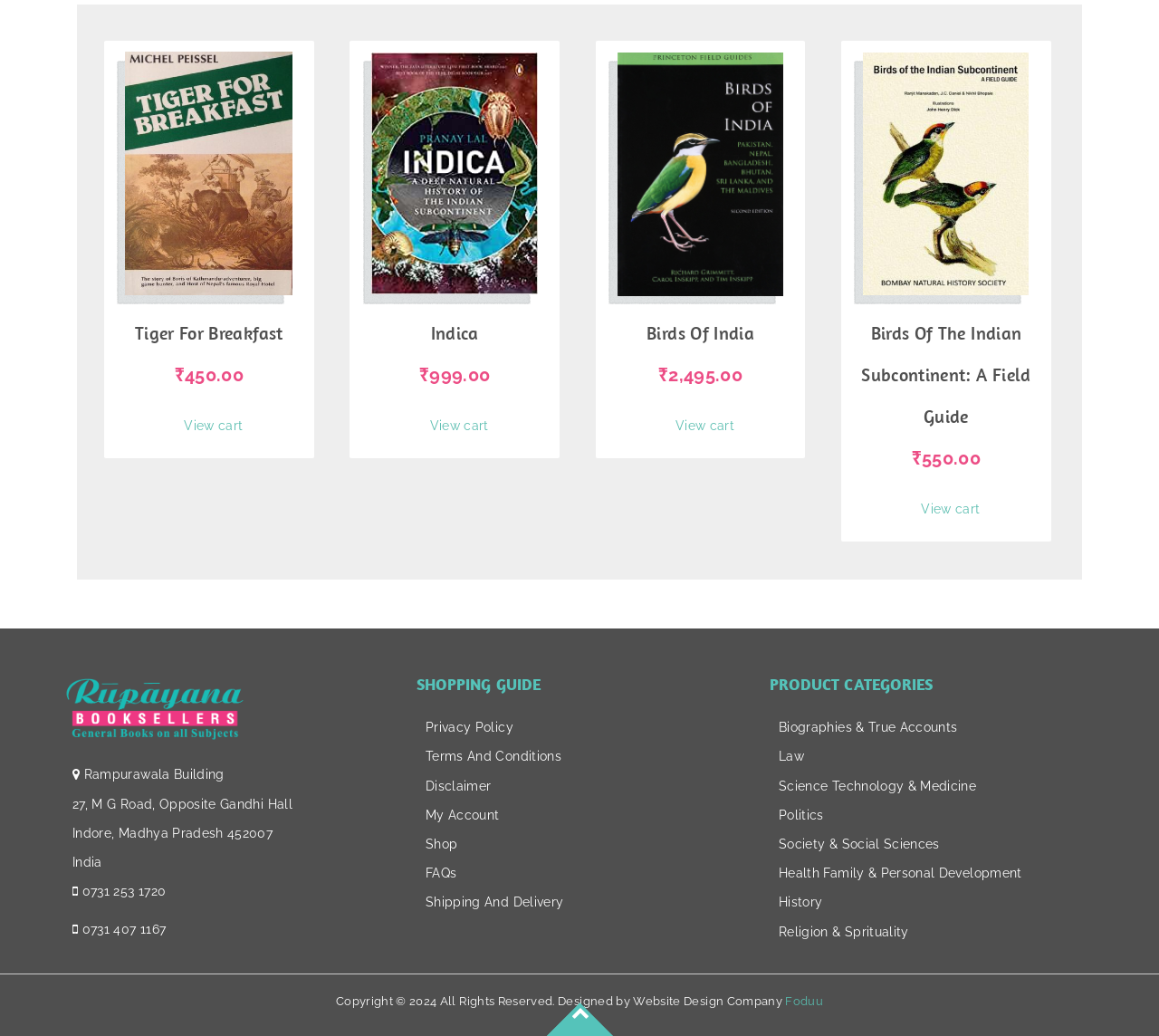Provide the bounding box coordinates of the HTML element this sentence describes: "Health Family & Personal Development". The bounding box coordinates consist of four float numbers between 0 and 1, i.e., [left, top, right, bottom].

[0.672, 0.836, 0.882, 0.85]